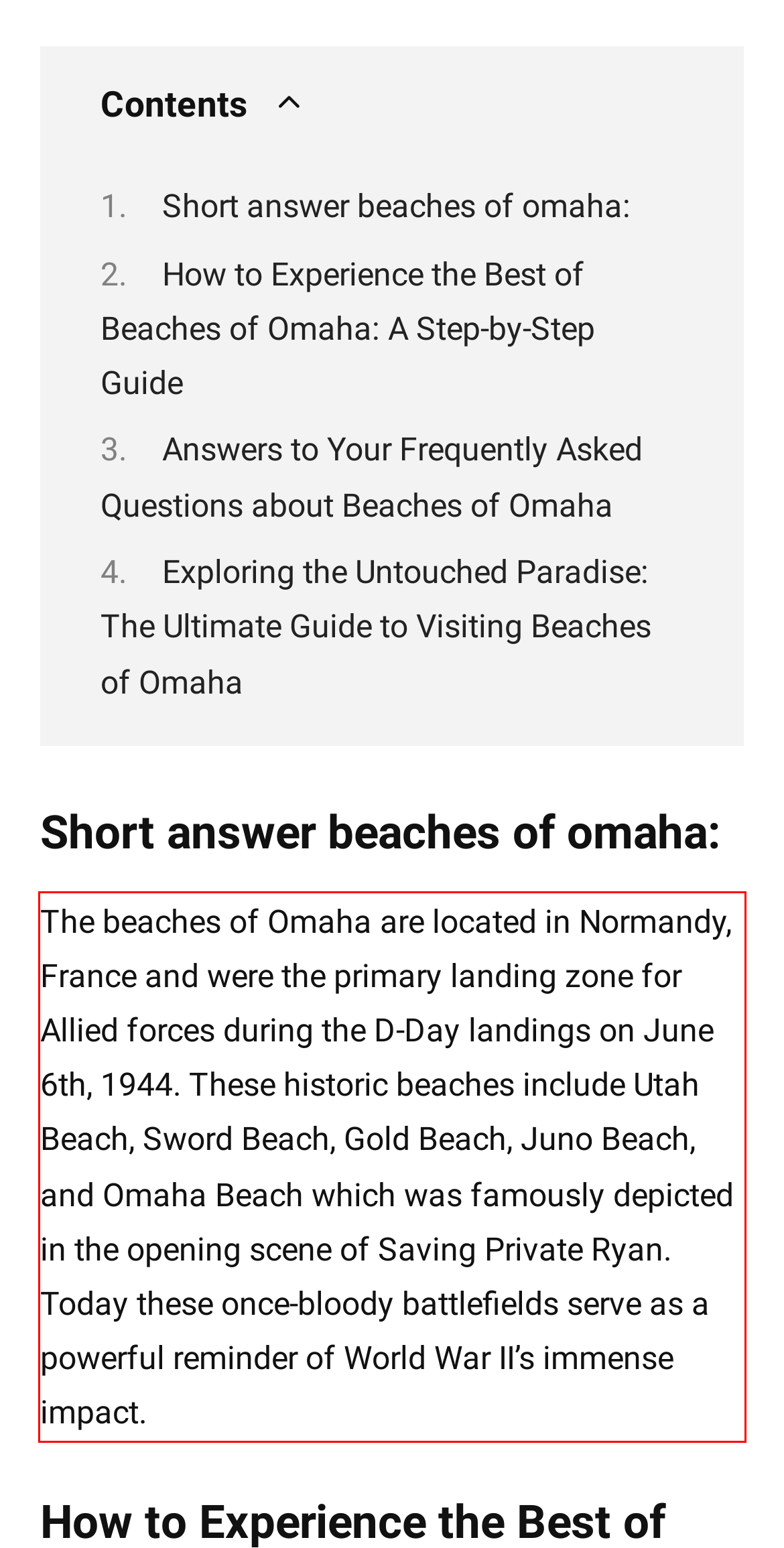Examine the screenshot of the webpage, locate the red bounding box, and perform OCR to extract the text contained within it.

The beaches of Omaha are located in Normandy, France and were the primary landing zone for Allied forces during the D-Day landings on June 6th, 1944. These historic beaches include Utah Beach, Sword Beach, Gold Beach, Juno Beach, and Omaha Beach which was famously depicted in the opening scene of Saving Private Ryan. Today these once-bloody battlefields serve as a powerful reminder of World War II’s immense impact.